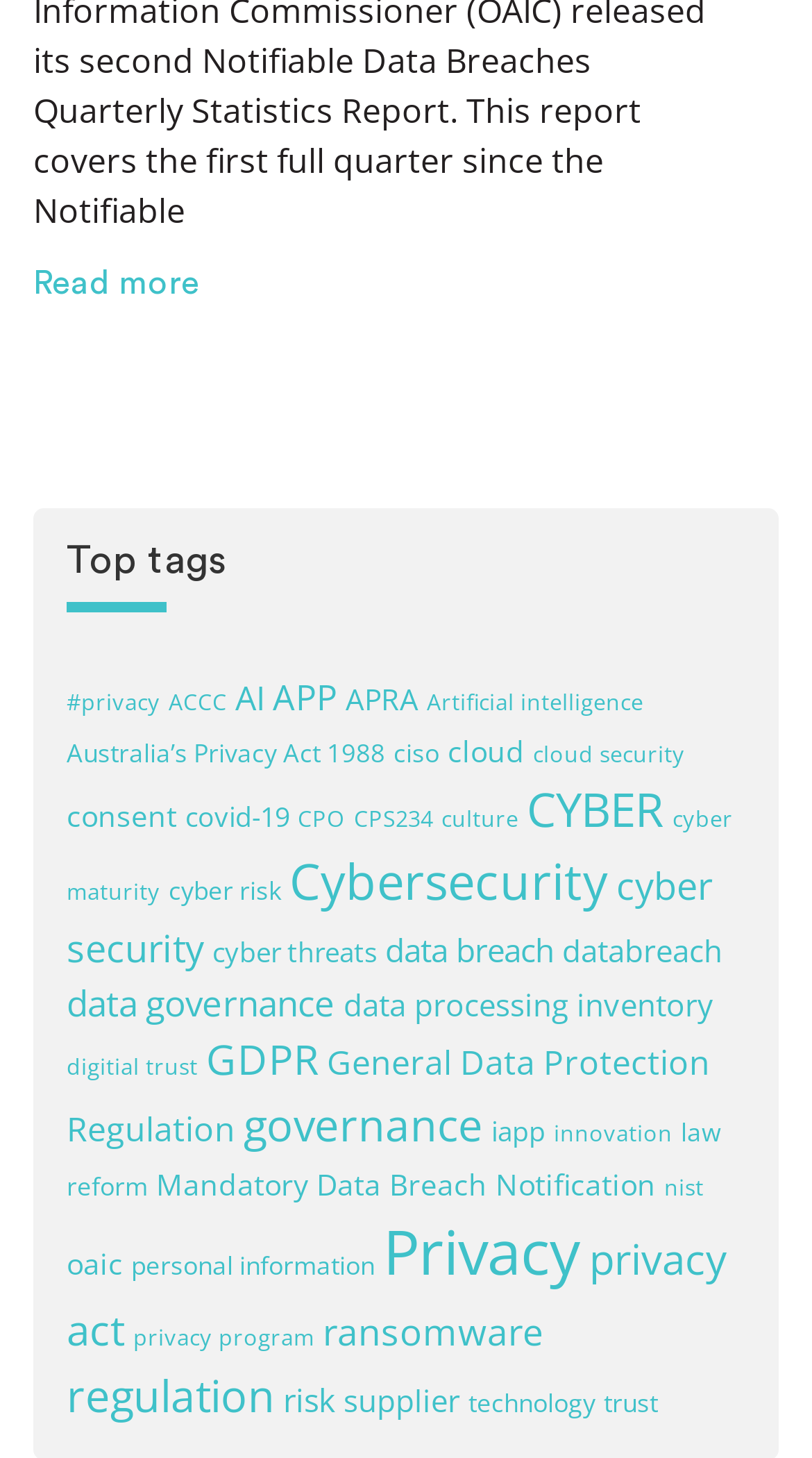Please find the bounding box coordinates of the element that you should click to achieve the following instruction: "View posts tagged with privacy". The coordinates should be presented as four float numbers between 0 and 1: [left, top, right, bottom].

[0.082, 0.472, 0.197, 0.492]